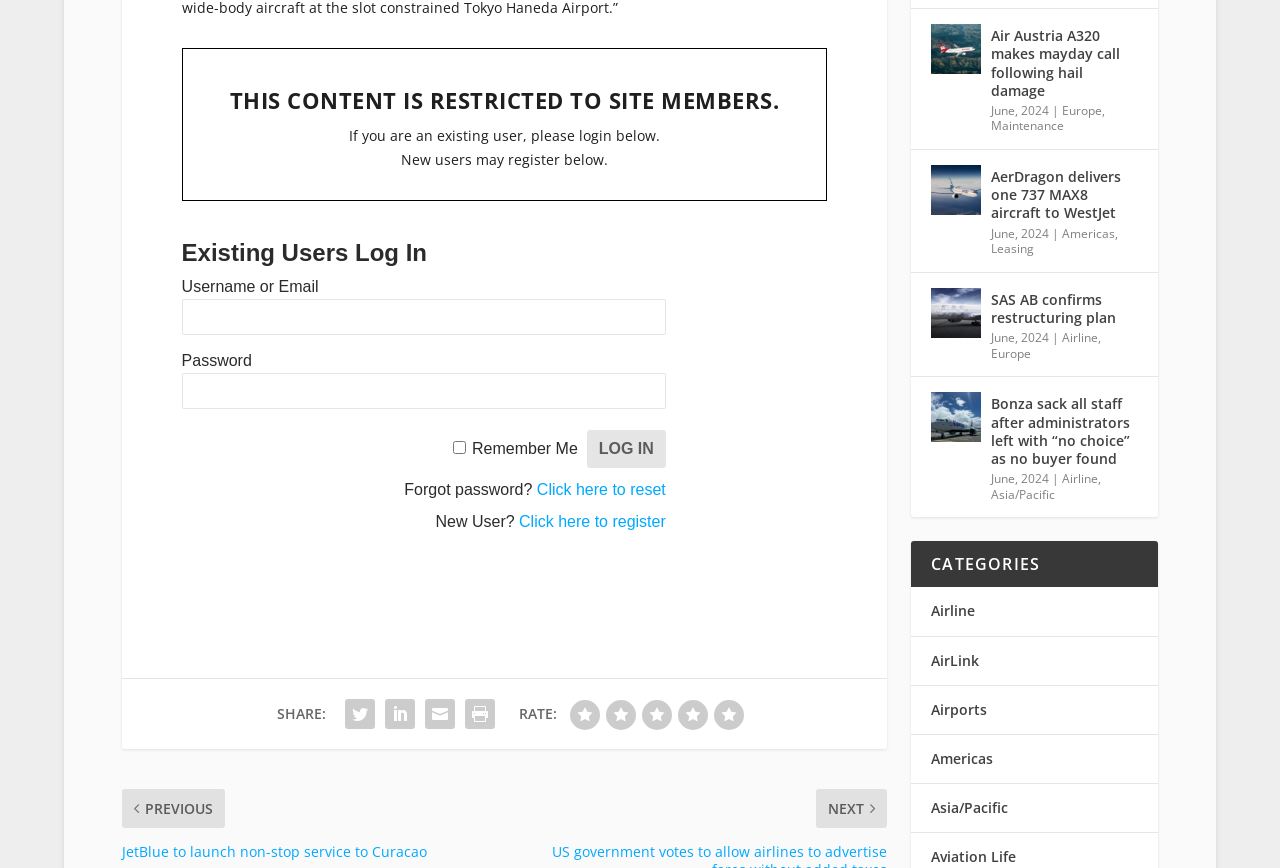Identify the bounding box of the UI component described as: "Click here to reset".

[0.419, 0.566, 0.52, 0.586]